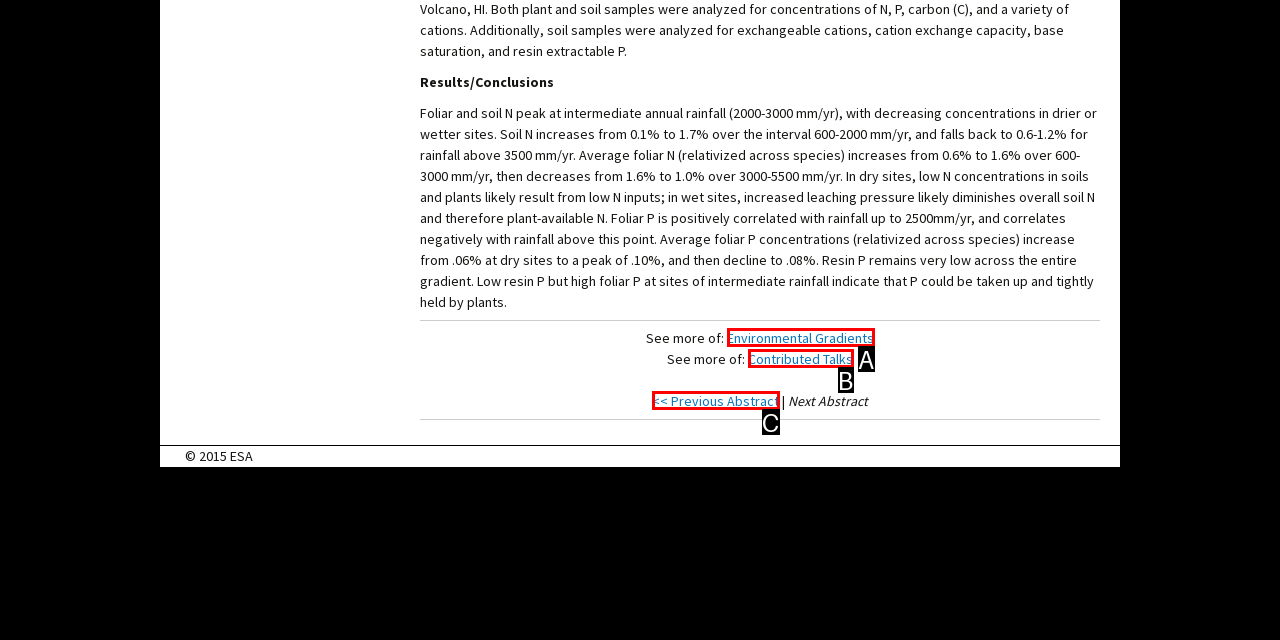Based on the element description: parent_node: 3 min read, choose the HTML element that matches best. Provide the letter of your selected option.

None